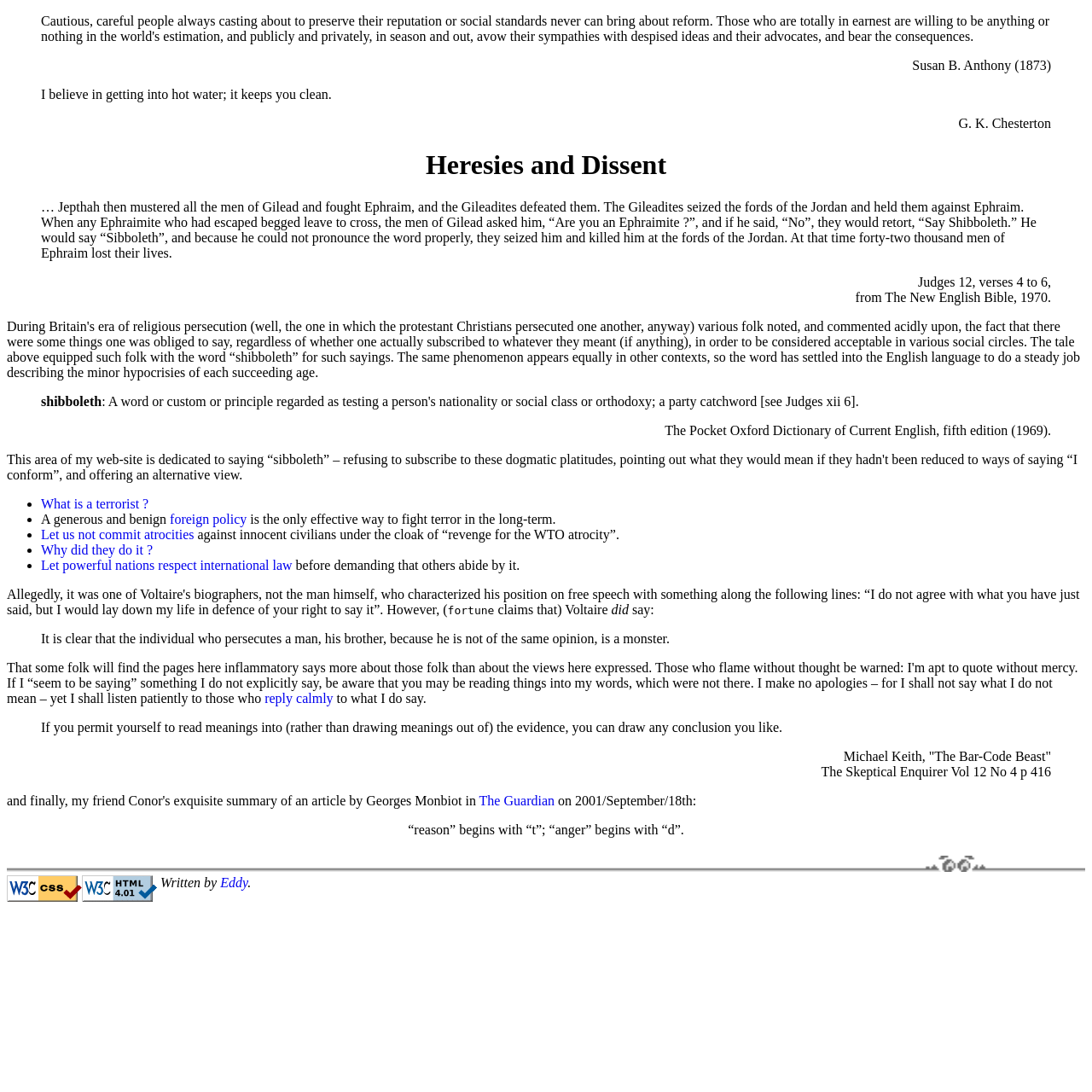Highlight the bounding box coordinates of the region I should click on to meet the following instruction: "check the validity of CSS".

[0.006, 0.802, 0.075, 0.815]